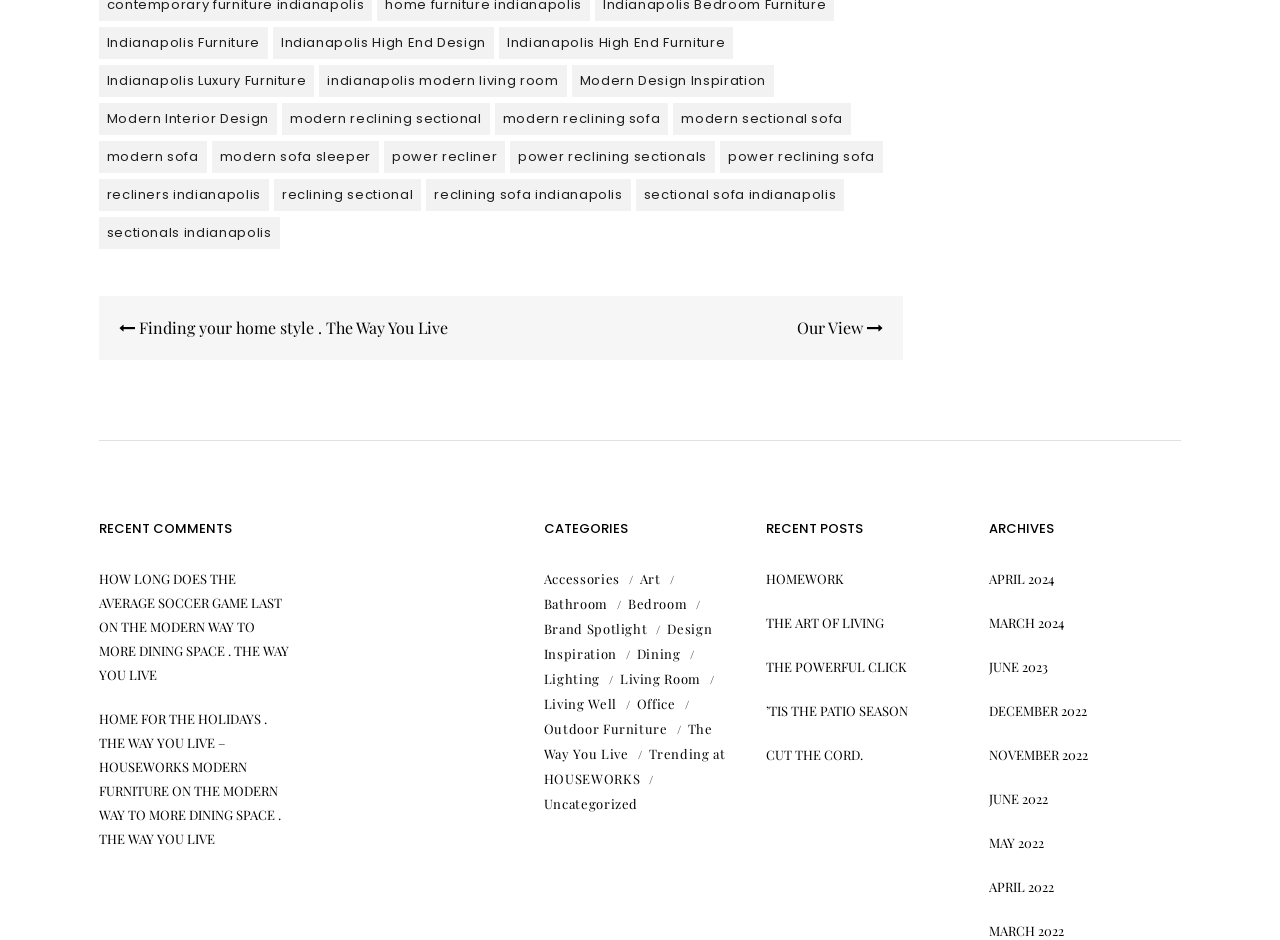Answer in one word or a short phrase: 
What is the main topic of this website?

Furniture